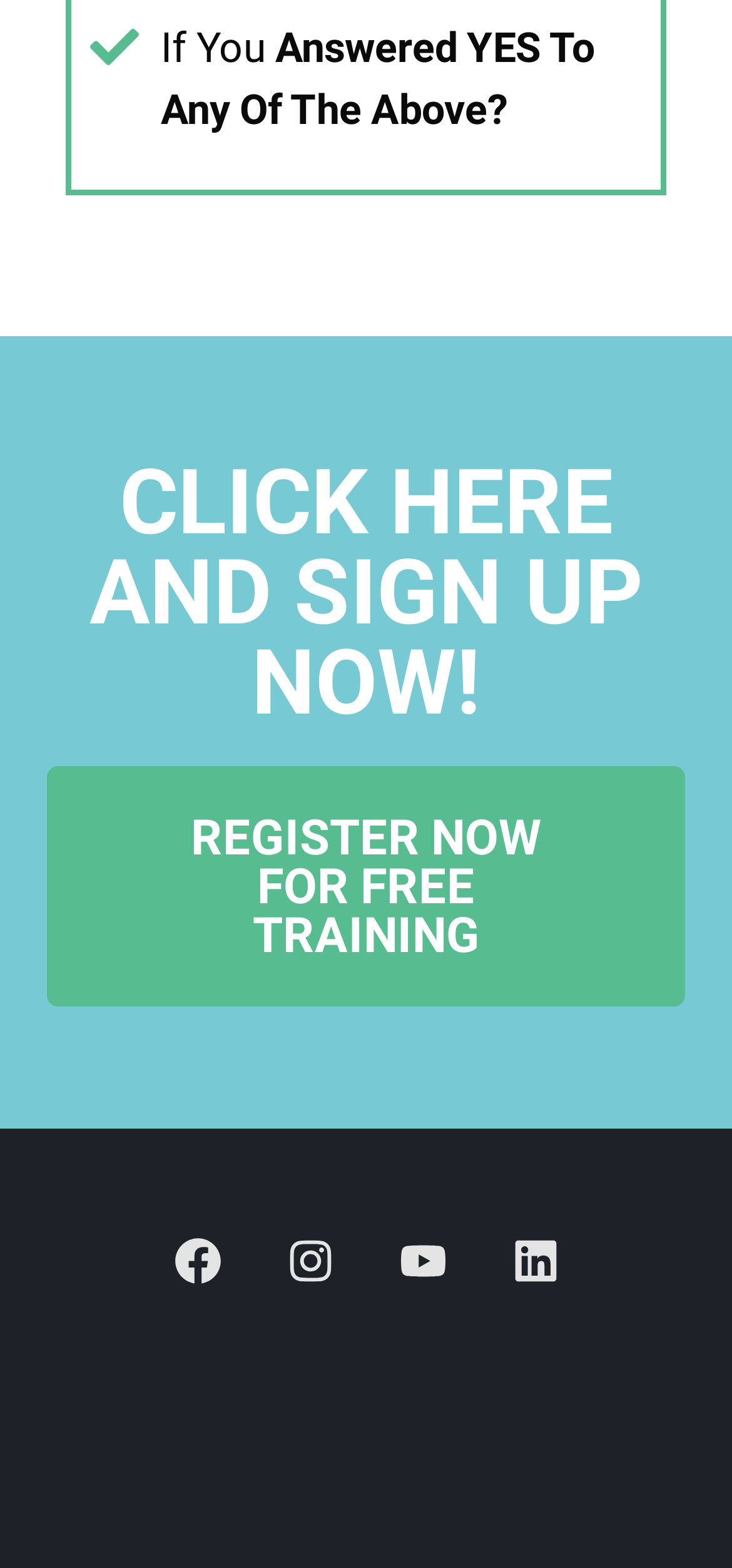Provide a one-word or brief phrase answer to the question:
Where is the Facebook link located on the webpage?

Above the Youtube link